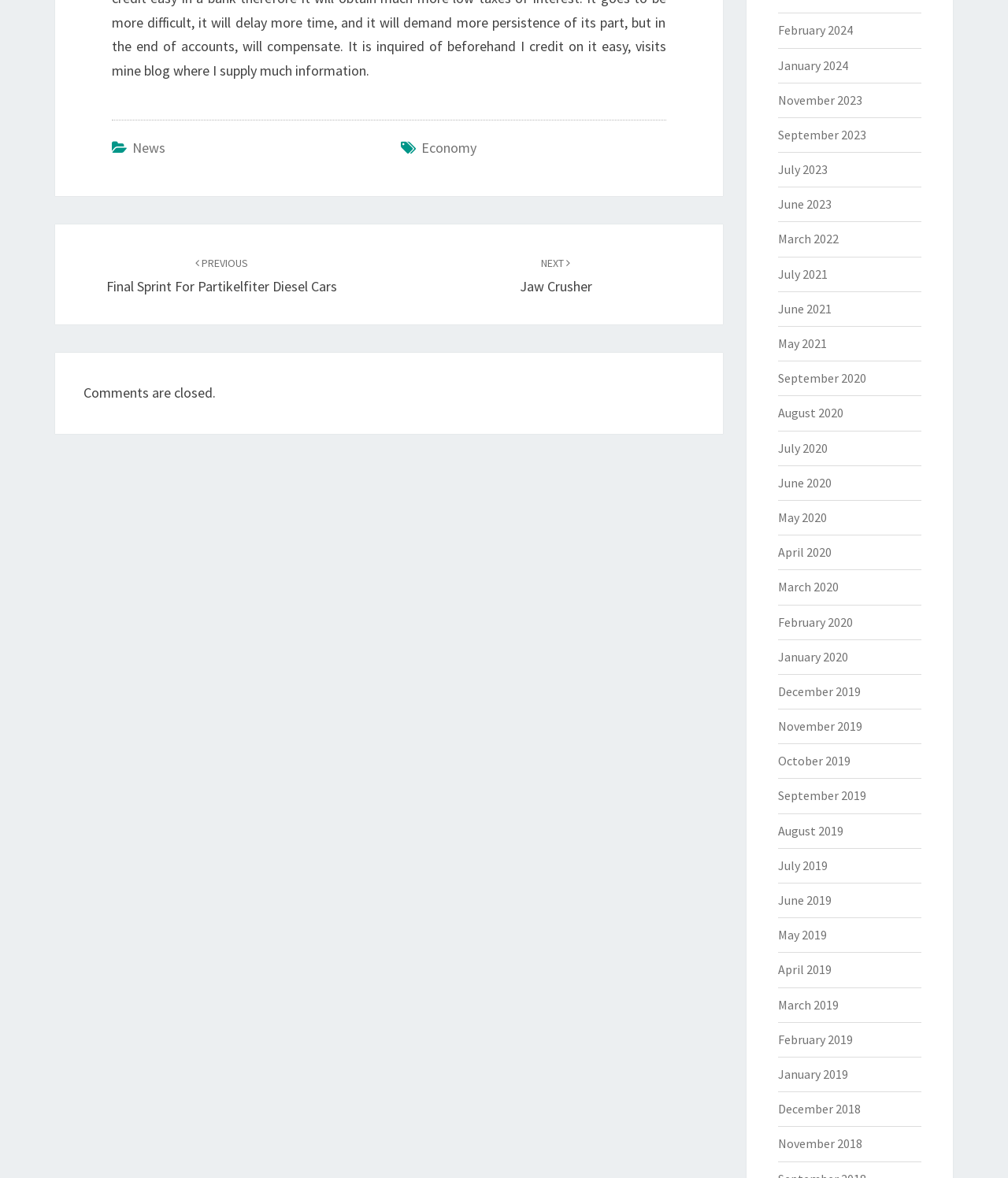Locate the bounding box of the UI element with the following description: "March 2022".

[0.771, 0.196, 0.832, 0.21]